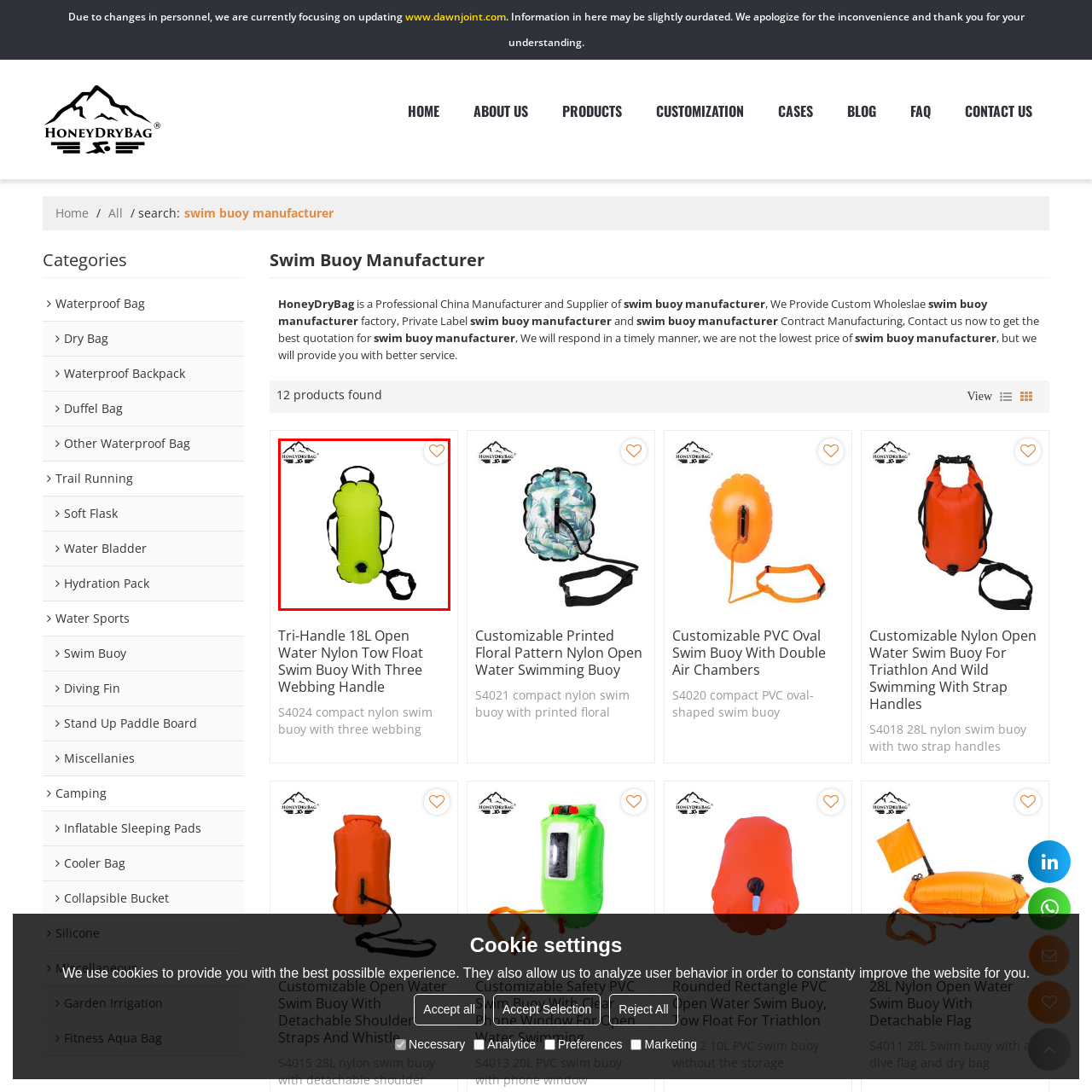Inspect the image outlined by the red box and answer the question using a single word or phrase:
How many handles does the buoy have?

Three